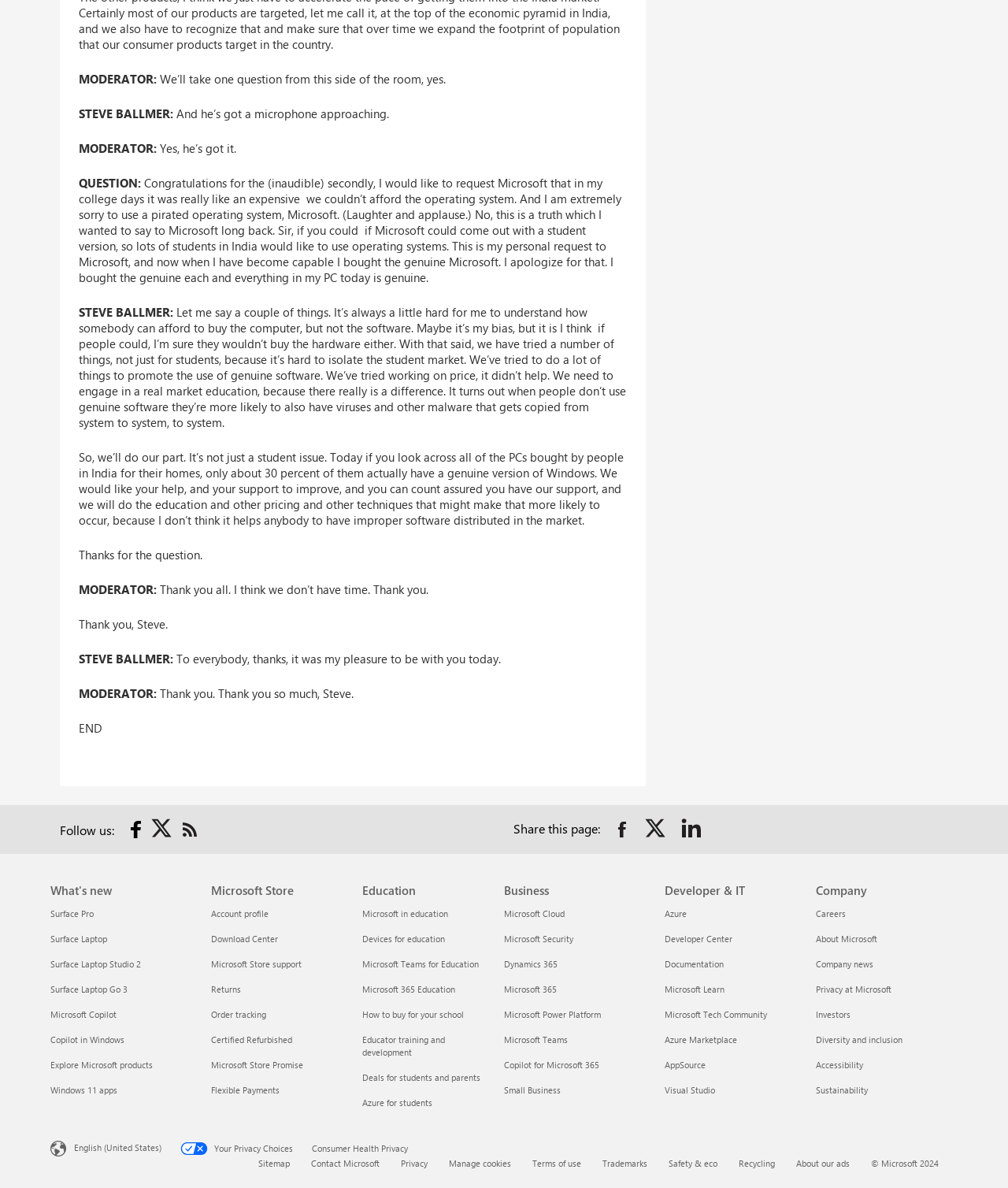Using a single word or phrase, answer the following question: 
What is the topic of the question asked by the student?

Student version of Microsoft operating system